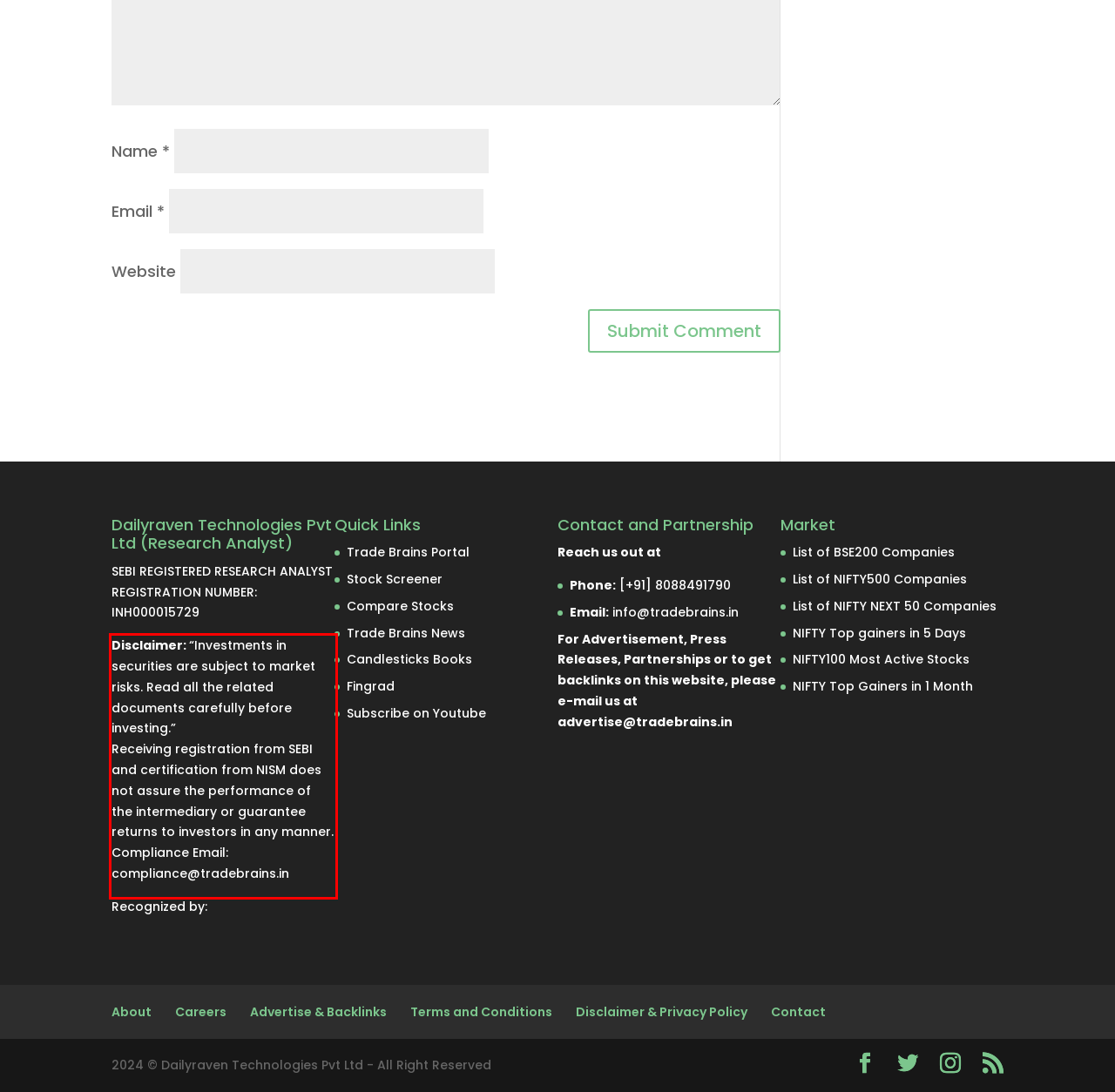Analyze the screenshot of a webpage where a red rectangle is bounding a UI element. Extract and generate the text content within this red bounding box.

Disclaimer: “Investments in securities are subject to market risks. Read all the related documents carefully before investing.” Receiving registration from SEBI and certification from NISM does not assure the performance of the intermediary or guarantee returns to investors in any manner. Compliance Email: compliance@tradebrains.in